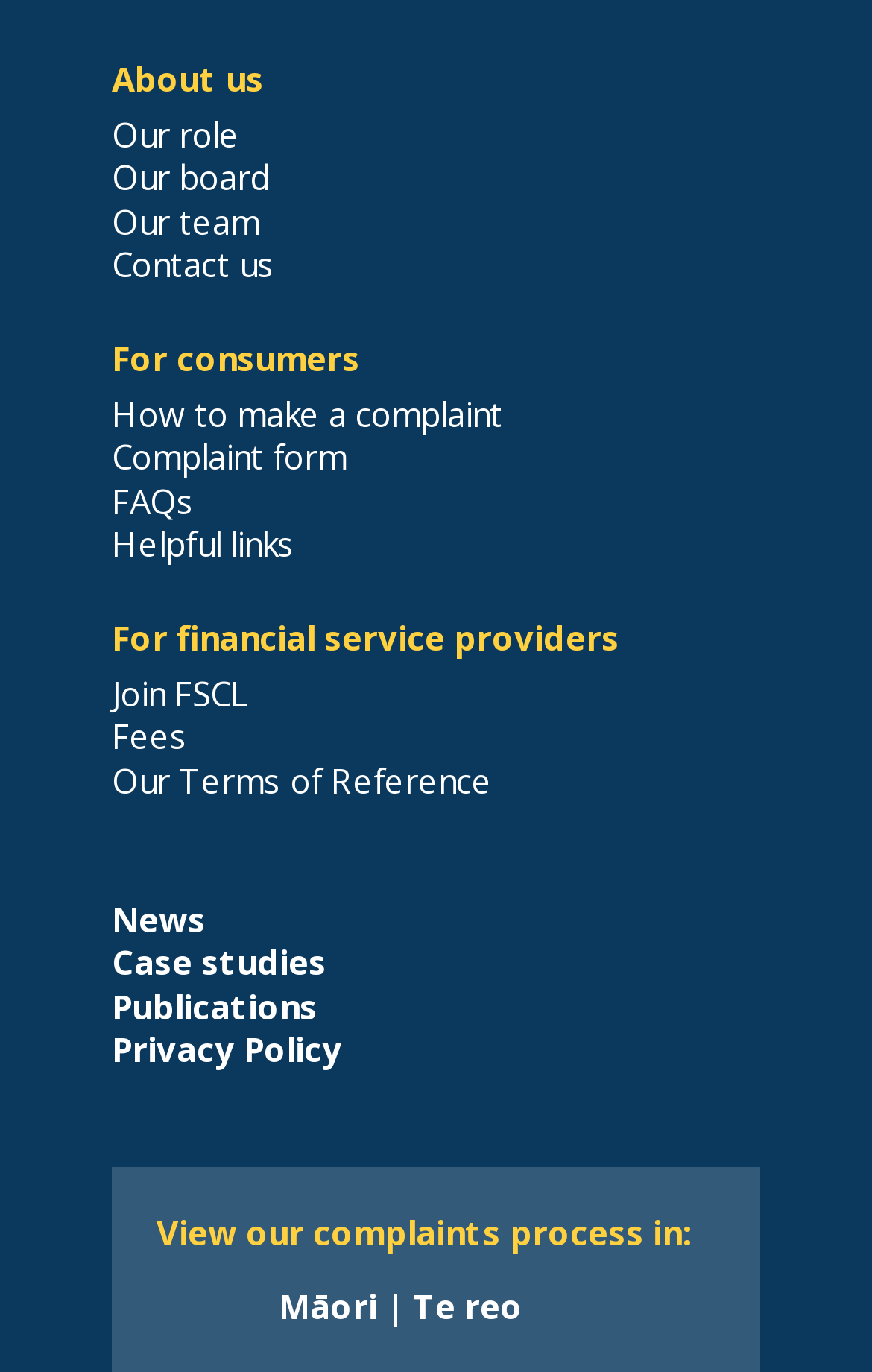Identify the bounding box coordinates for the element you need to click to achieve the following task: "View the complaint form". The coordinates must be four float values ranging from 0 to 1, formatted as [left, top, right, bottom].

[0.128, 0.316, 0.397, 0.349]